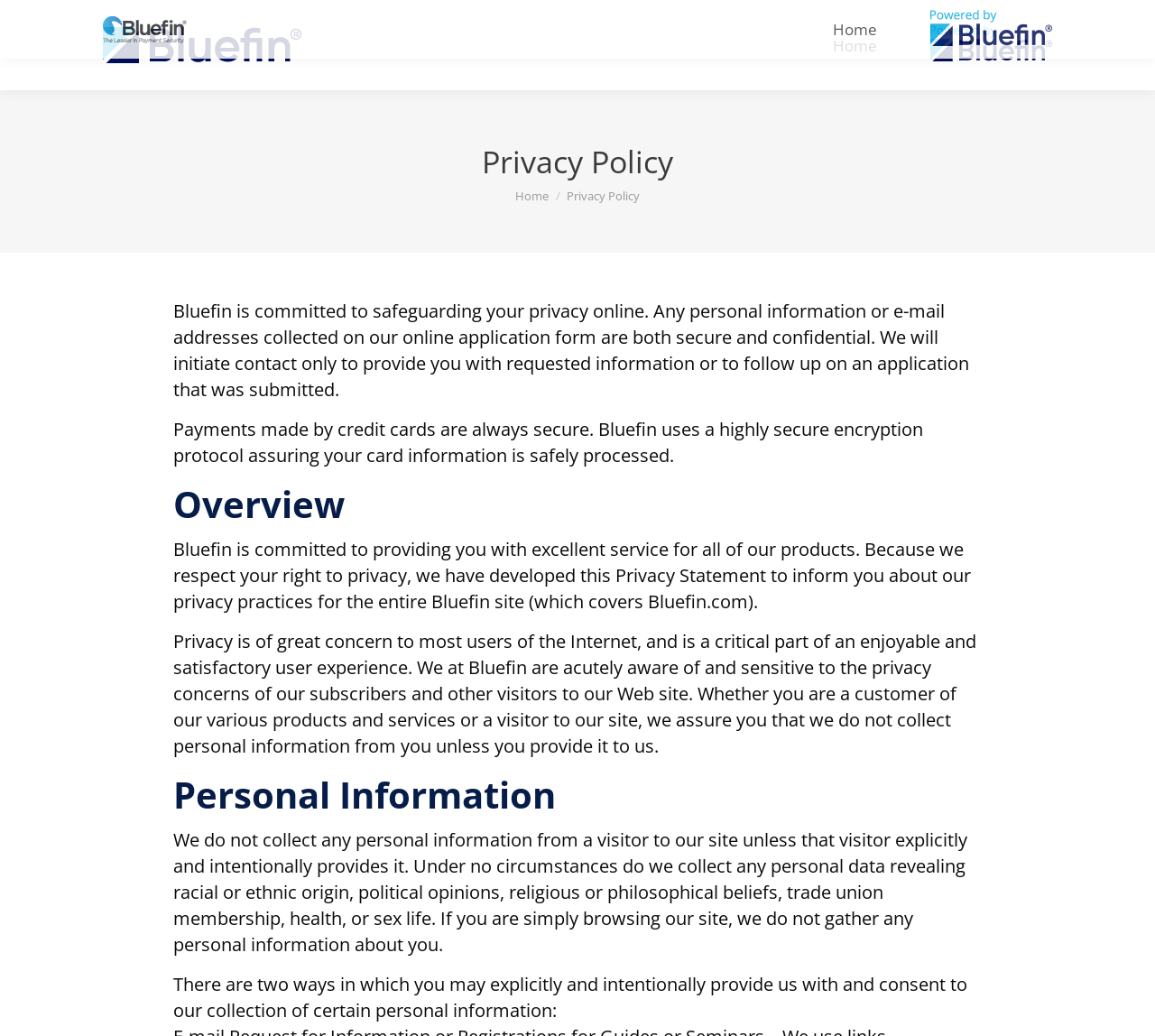Give a one-word or short-phrase answer to the following question: 
What is the company's stance on collecting personal information?

Only with explicit consent